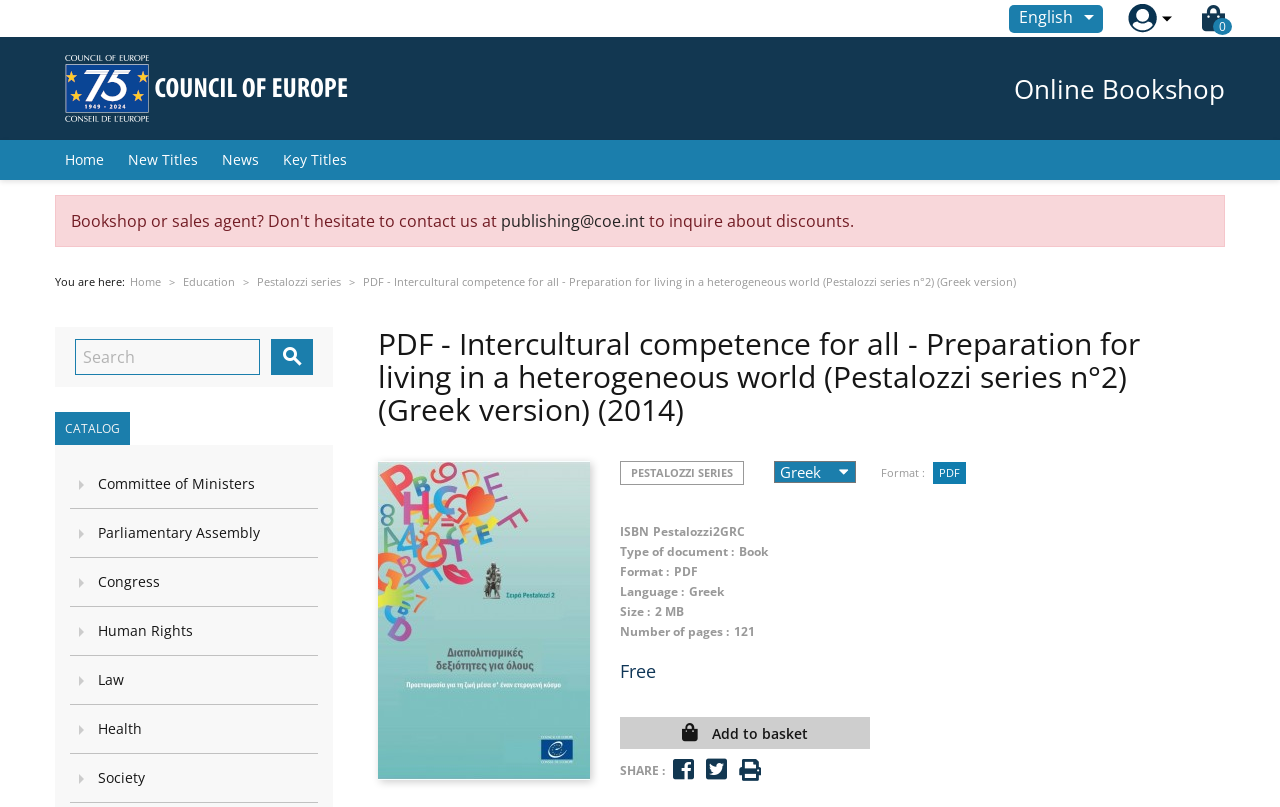Locate the bounding box coordinates of the clickable region to complete the following instruction: "Click on 'How to Plan for Immigration to Perth' link."

None